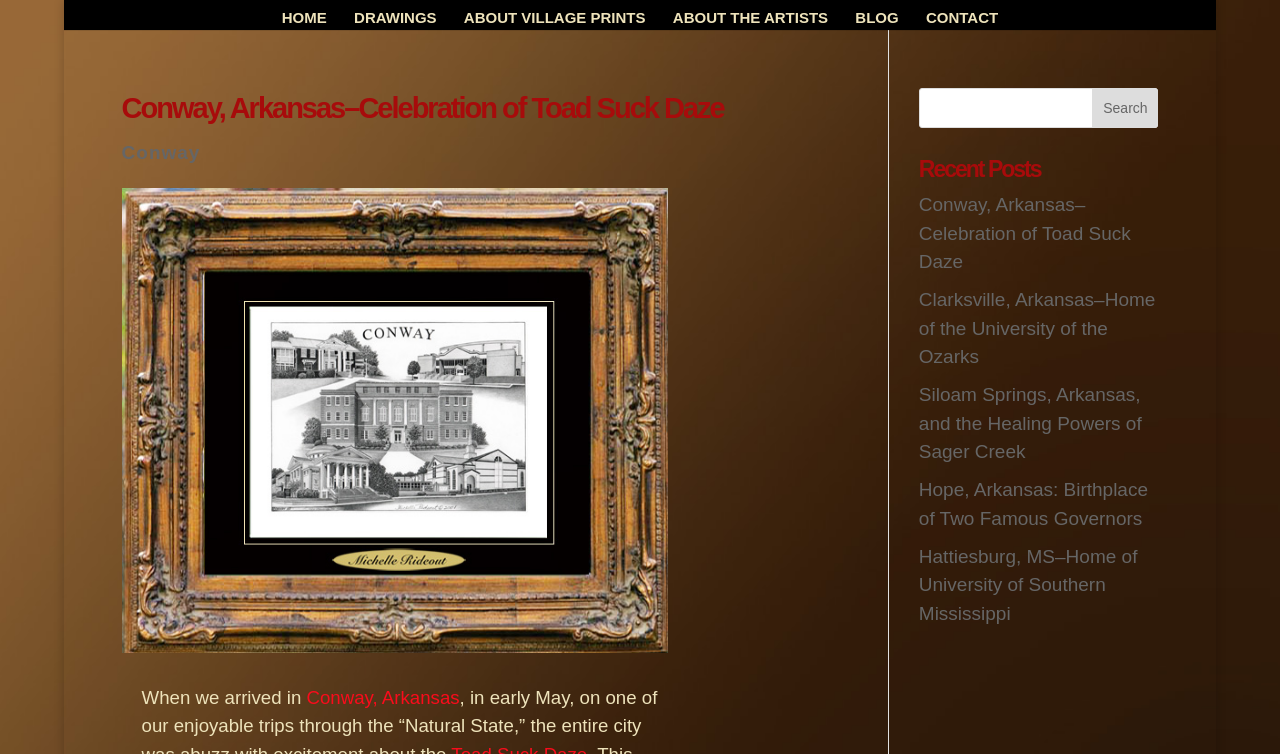Please find the bounding box for the following UI element description. Provide the coordinates in (top-left x, top-left y, bottom-right x, bottom-right y) format, with values between 0 and 1: Conway, Arkansas

[0.239, 0.911, 0.359, 0.939]